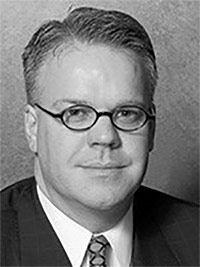What is the goal of the transformative project initiated by Steve Smith?
Answer the question in a detailed and comprehensive manner.

According to the caption, Steve Smith initiated a transformative project to establish a dynamic arts and culture hub in Paristown Pointe, Louisville, which involves renovating the Stoneware headquarters, building a production brewery, and creating a theater for the Kentucky Center for the Arts.